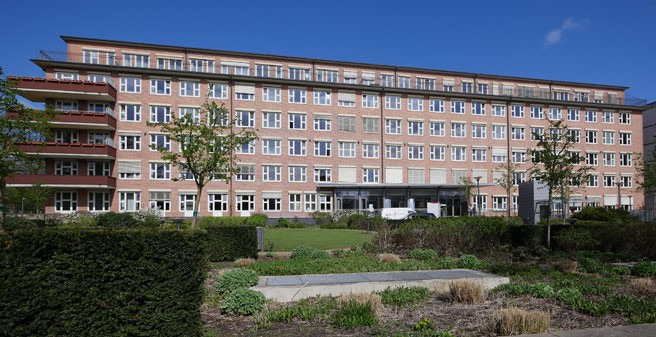What is the focus of the health services research?
Based on the image, answer the question with a single word or brief phrase.

Dermatology and nursing